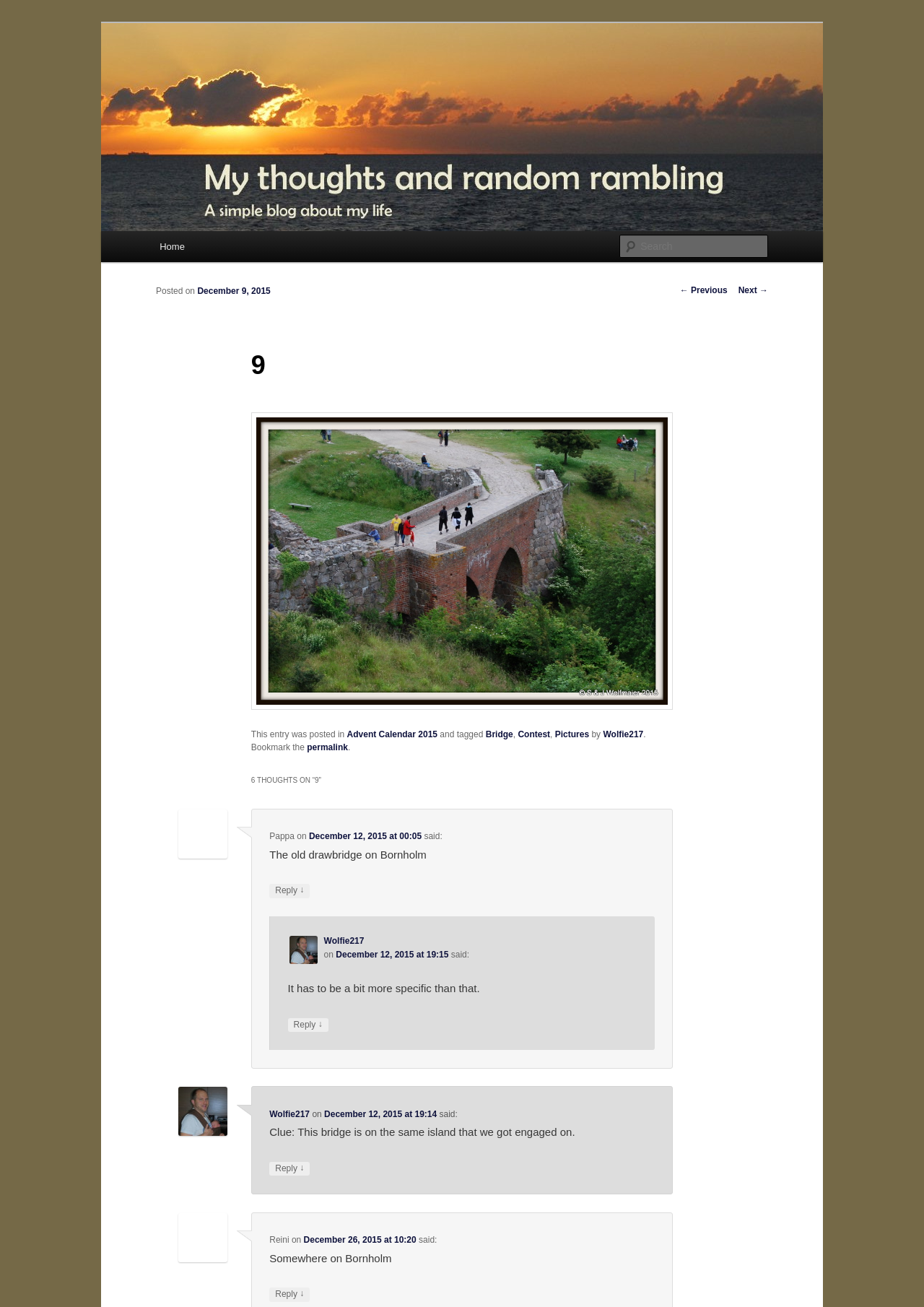Explain the features and main sections of the webpage comprehensively.

This webpage is a blog post titled "9 | My thoughts and random rambling" with a heading that reads "A simple blog about my life." At the top, there is a link to skip to the primary content. Below the title, there is a search bar with a label "Search" and a textbox to input search queries.

The main content of the page is divided into sections, each with a heading and a series of articles or comments. The first section has a heading "9" and contains a posted date "December 9, 2015". Below the date, there is an image with the same title "9". 

The next section has a heading "6 THOUGHTS ON “9”" and contains six articles or comments from different users, including Pappa, Wolfie217, and Reini. Each article has a footer section with the user's name, posted date, and a reply link. The articles are stacked vertically, with the most recent one at the top.

To the left of the main content, there is a menu with links to "Home" and "Post navigation" with "Previous" and "Next" links. At the bottom of the page, there is a footer section with a permalink to the post.